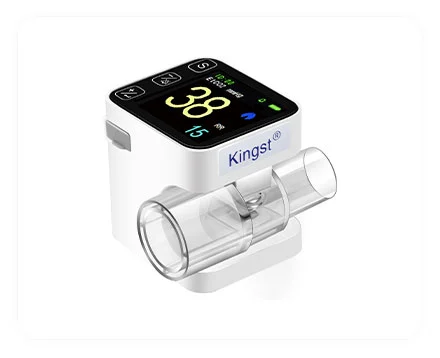With reference to the screenshot, provide a detailed response to the question below:
What is attached to the base of the monitor?

The monitor has a clear breathing tube attached to its base, which facilitates patient assessment and is a crucial component of the device.